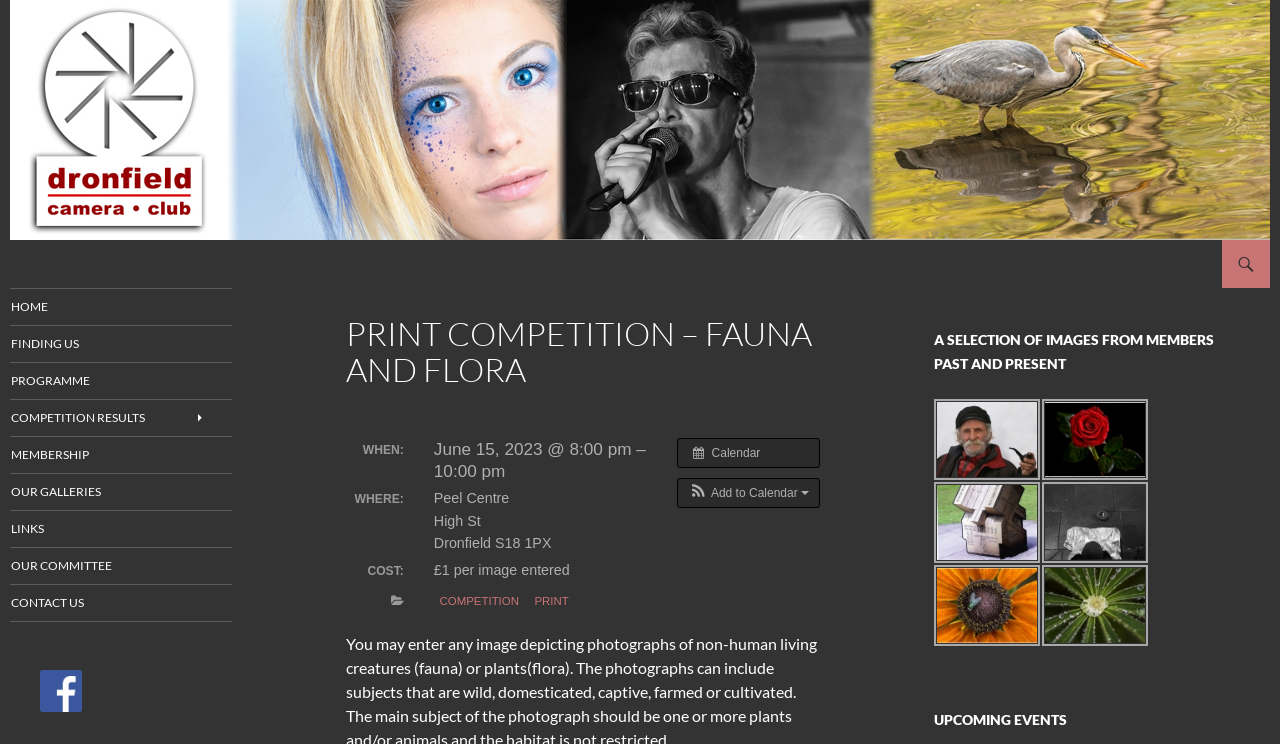Answer the following inquiry with a single word or phrase:
What is the location of the print competition?

Peel Centre